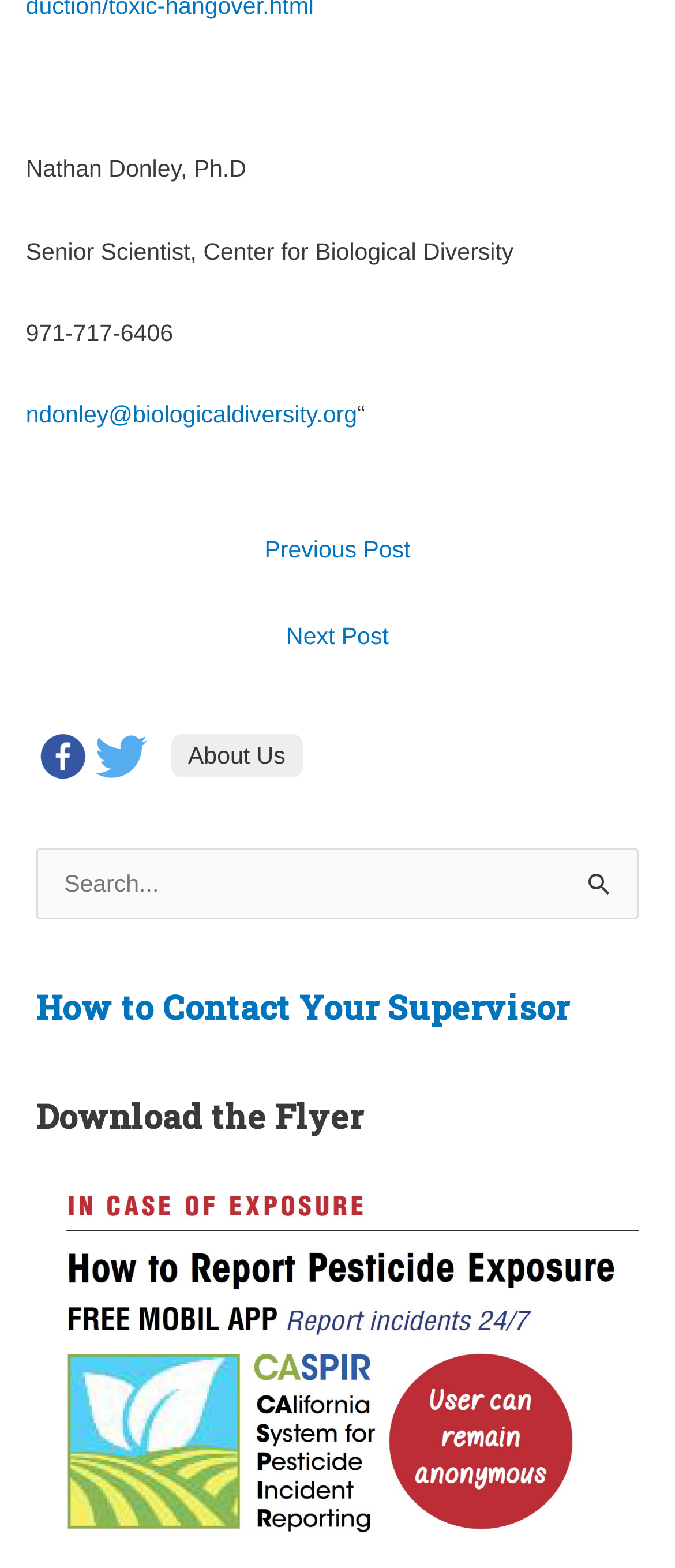How many social media links are there?
Answer with a single word or phrase, using the screenshot for reference.

2